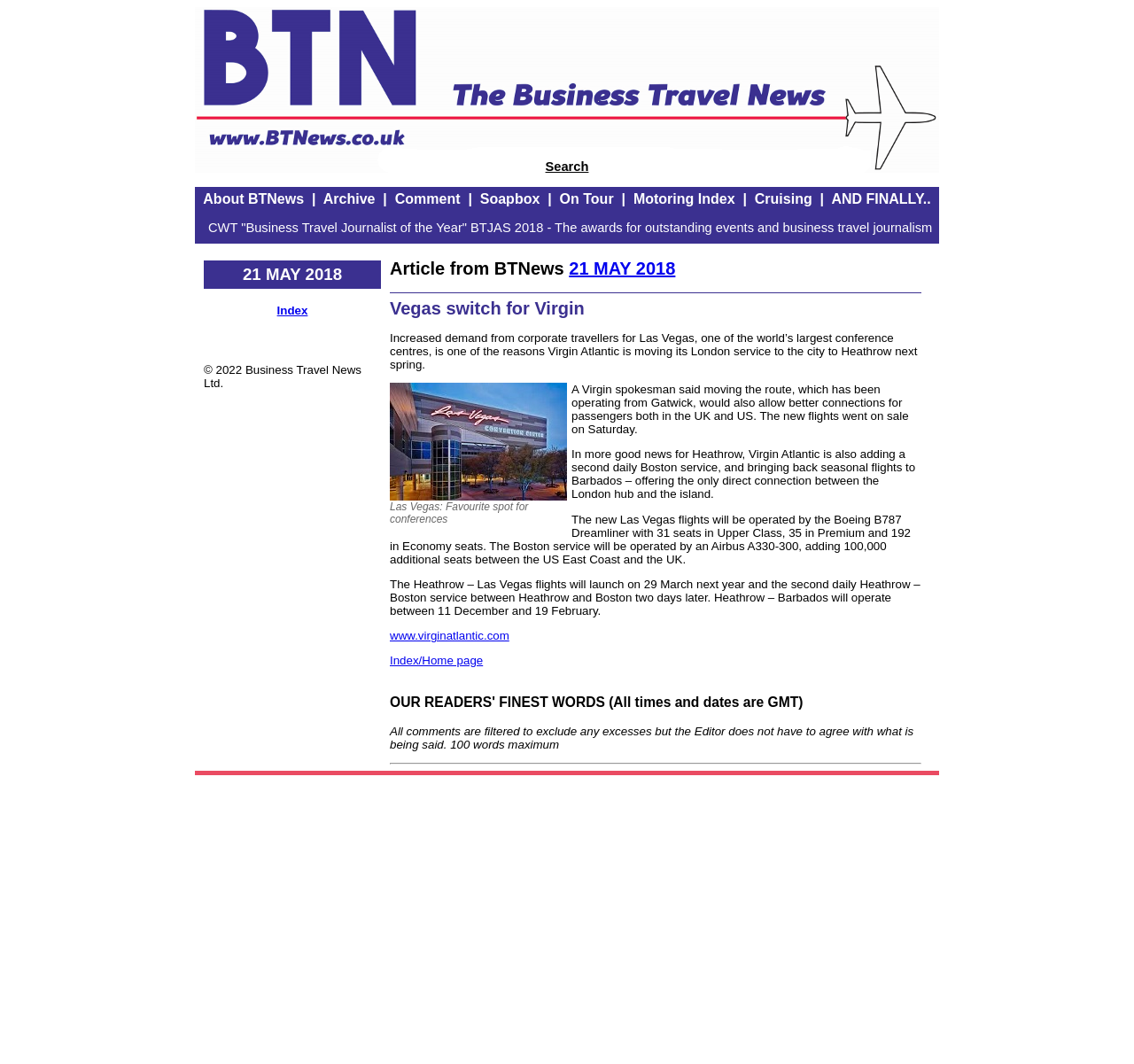Where is Virgin Atlantic moving its London service to?
Provide an in-depth answer to the question, covering all aspects.

According to the article, Virgin Atlantic is moving its London service to Heathrow next spring, which is mentioned in the static text 'Increased demand from corporate travellers for Las Vegas, one of the world’s largest conference centres, is one of the reasons Virgin Atlantic is moving its London service to the city to Heathrow next spring.'